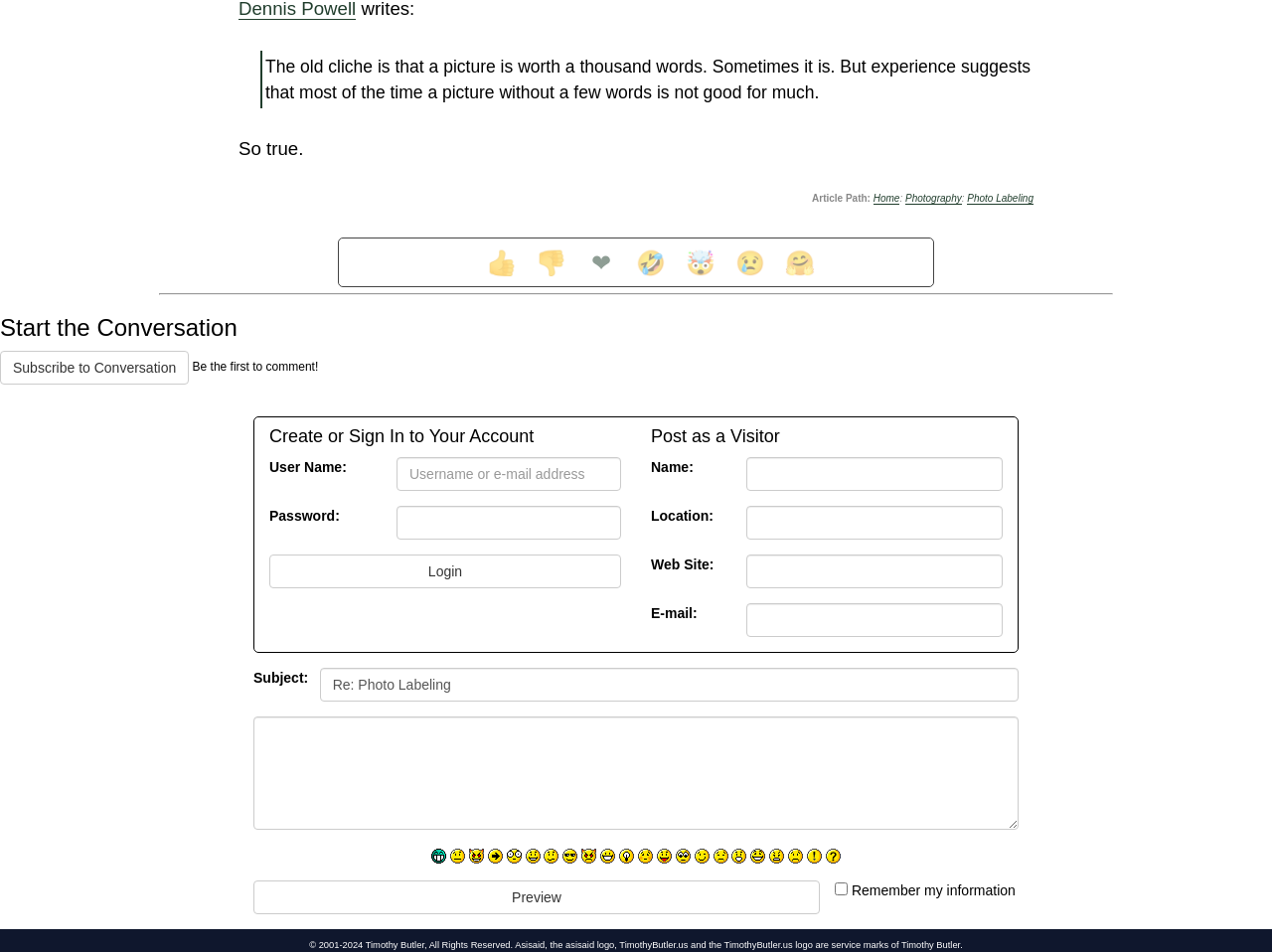Determine the bounding box coordinates in the format (top-left x, top-left y, bottom-right x, bottom-right y). Ensure all values are floating point numbers between 0 and 1. Identify the bounding box of the UI element described by: input value=" " name="entry"

[0.199, 0.752, 0.801, 0.871]